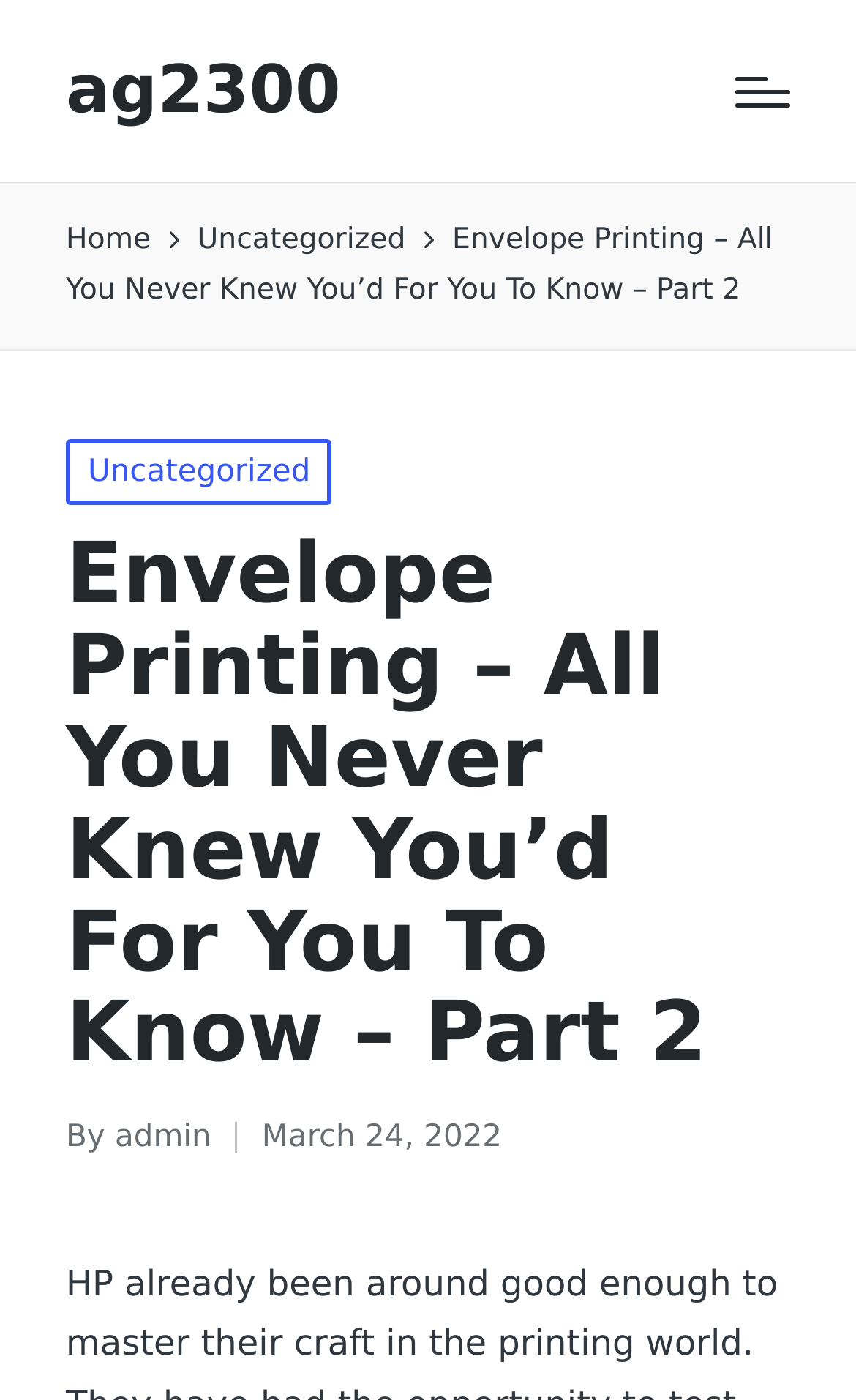Who is the author of the post?
Look at the image and respond to the question as thoroughly as possible.

I found the answer by looking at the section where the post's metadata is displayed, where I saw the text 'Posted by' followed by a link 'admin', which indicates the author of the post.